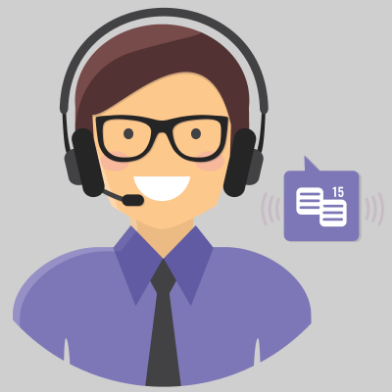Explain what is happening in the image with elaborate details.

The image features a friendly customer service representative wearing a headset and glasses, exuding a welcoming demeanor. Dressed in a purple shirt with a tie, this character embodies professionalism and approachability. Next to the representative is a speech bubble icon displaying the number "15," suggesting active communication or messages awaiting response. The neutral gray background enhances the focus on the representative, emphasizing the importance of personalized support in facilitating initial contact with clients, as highlighted in the broader context of the announcement about accessible seminars.